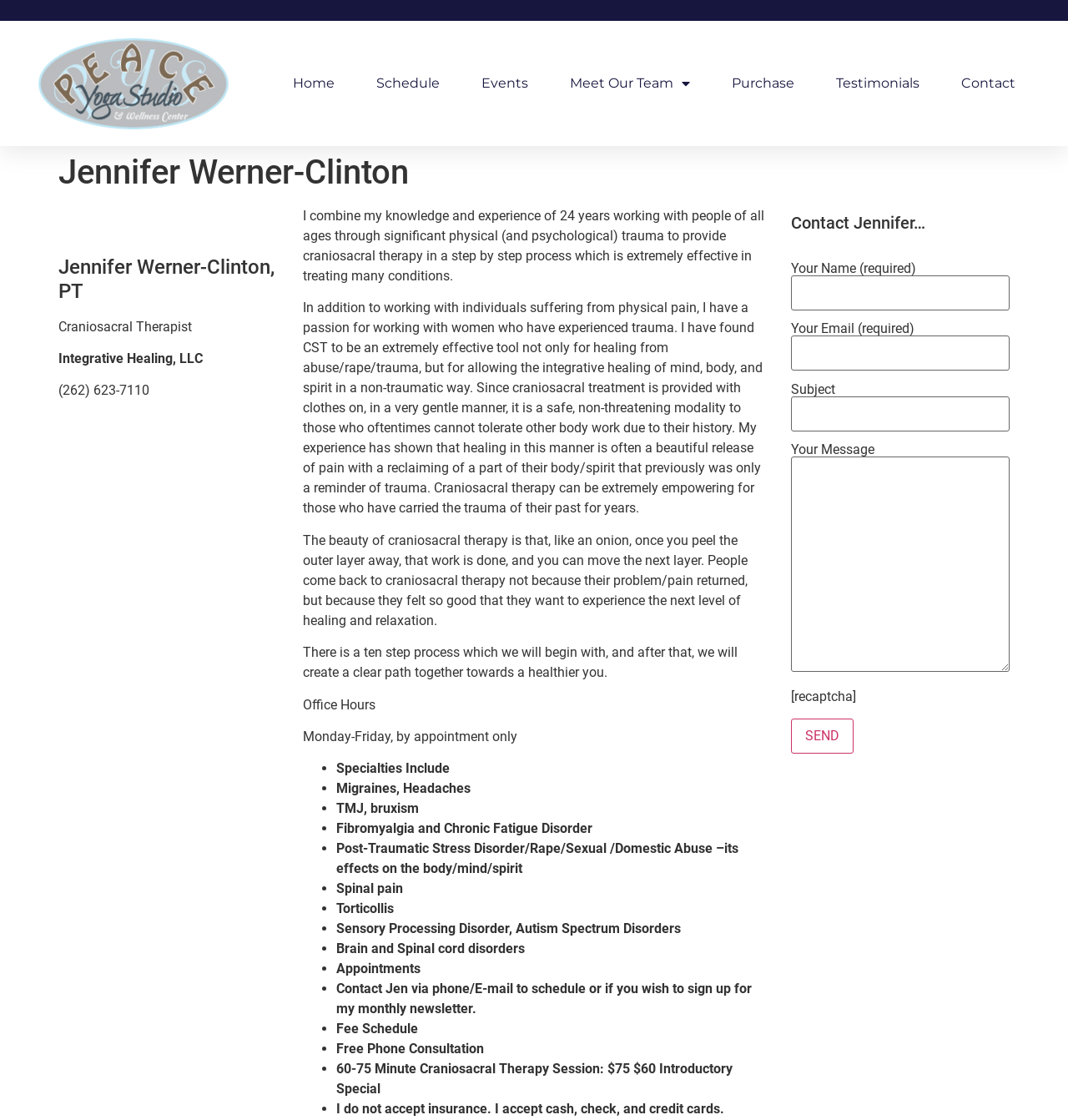Please identify the bounding box coordinates of the area I need to click to accomplish the following instruction: "Check the Social network".

None